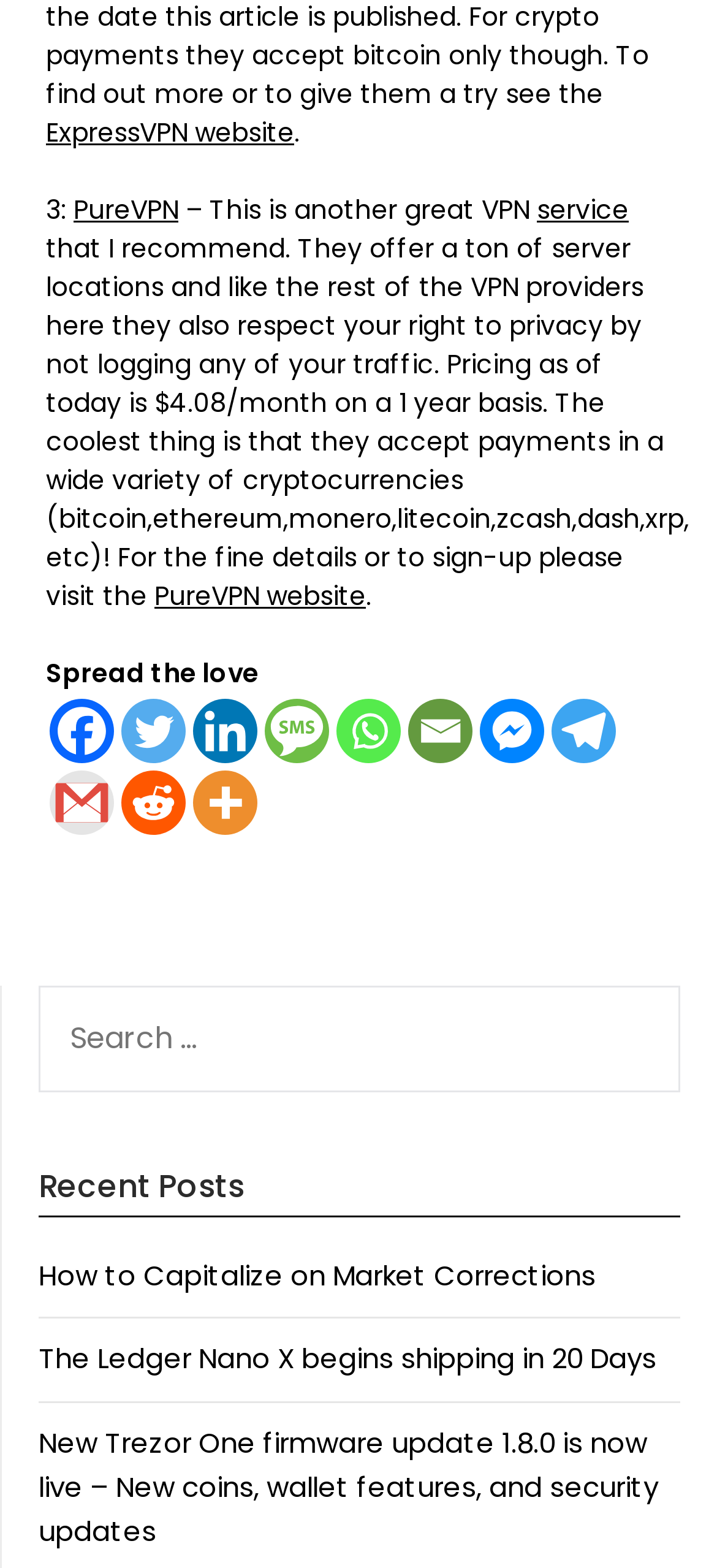Please determine the bounding box coordinates of the element's region to click in order to carry out the following instruction: "Search for something". The coordinates should be four float numbers between 0 and 1, i.e., [left, top, right, bottom].

None